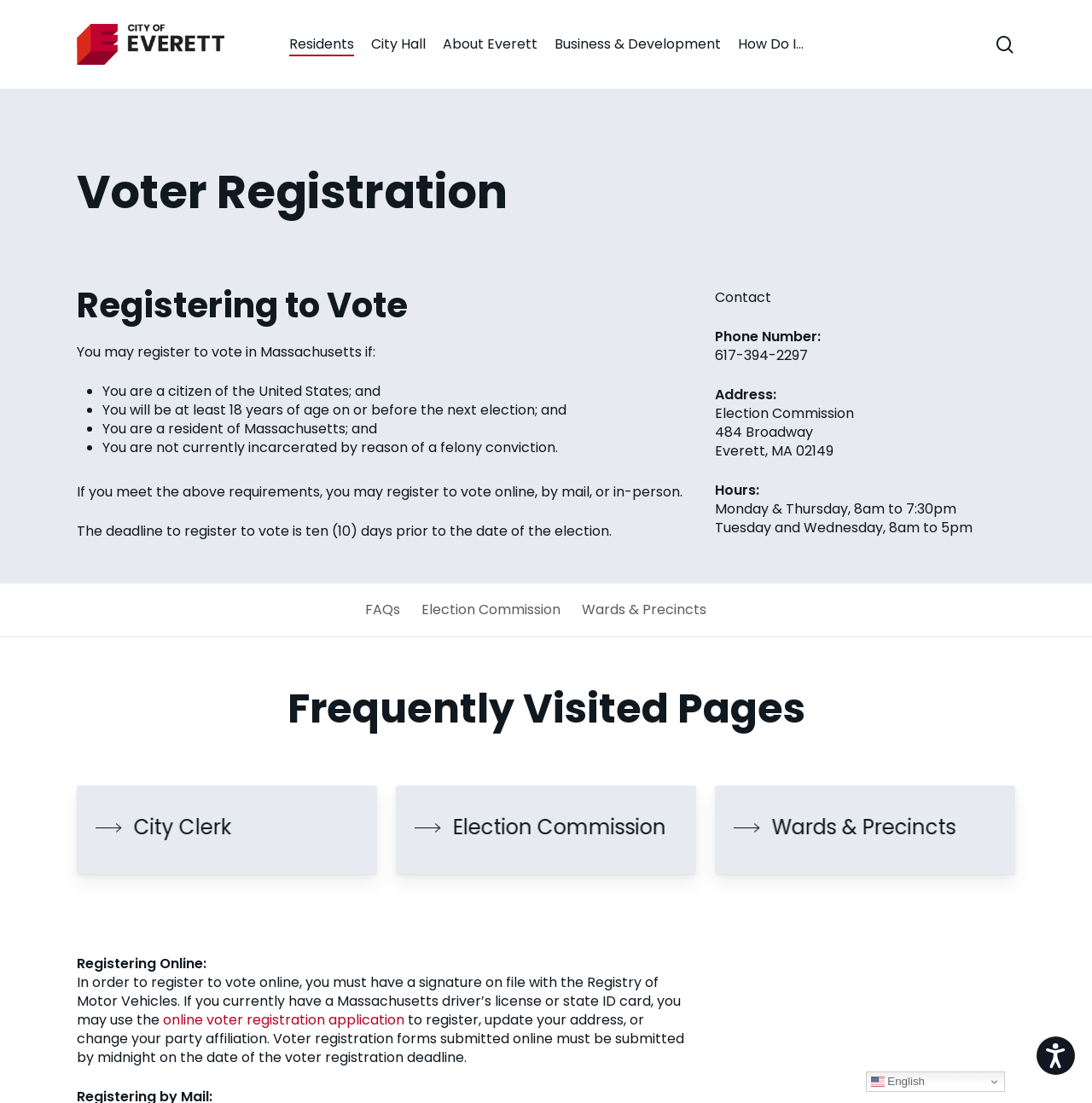Show the bounding box coordinates of the element that should be clicked to complete the task: "Search for something".

[0.07, 0.143, 0.93, 0.202]